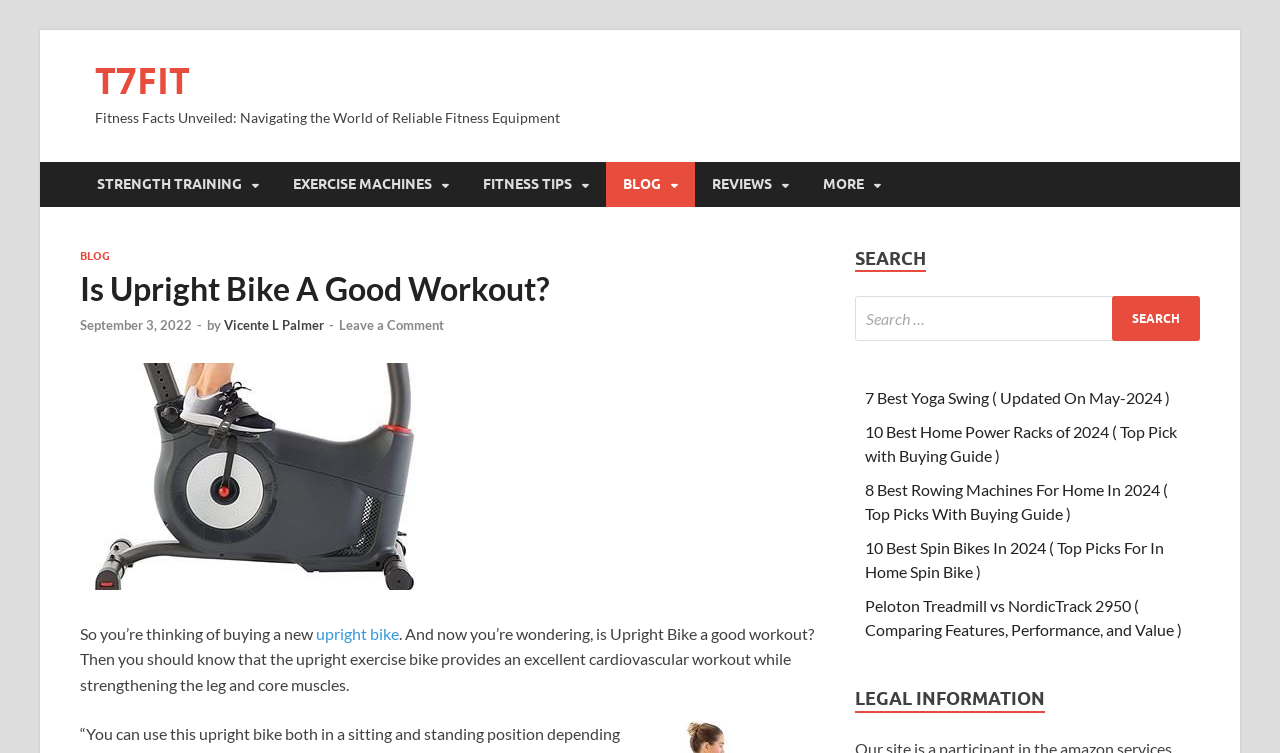Find the bounding box coordinates of the UI element according to this description: "September 3, 2022September 3, 2022".

[0.062, 0.421, 0.15, 0.442]